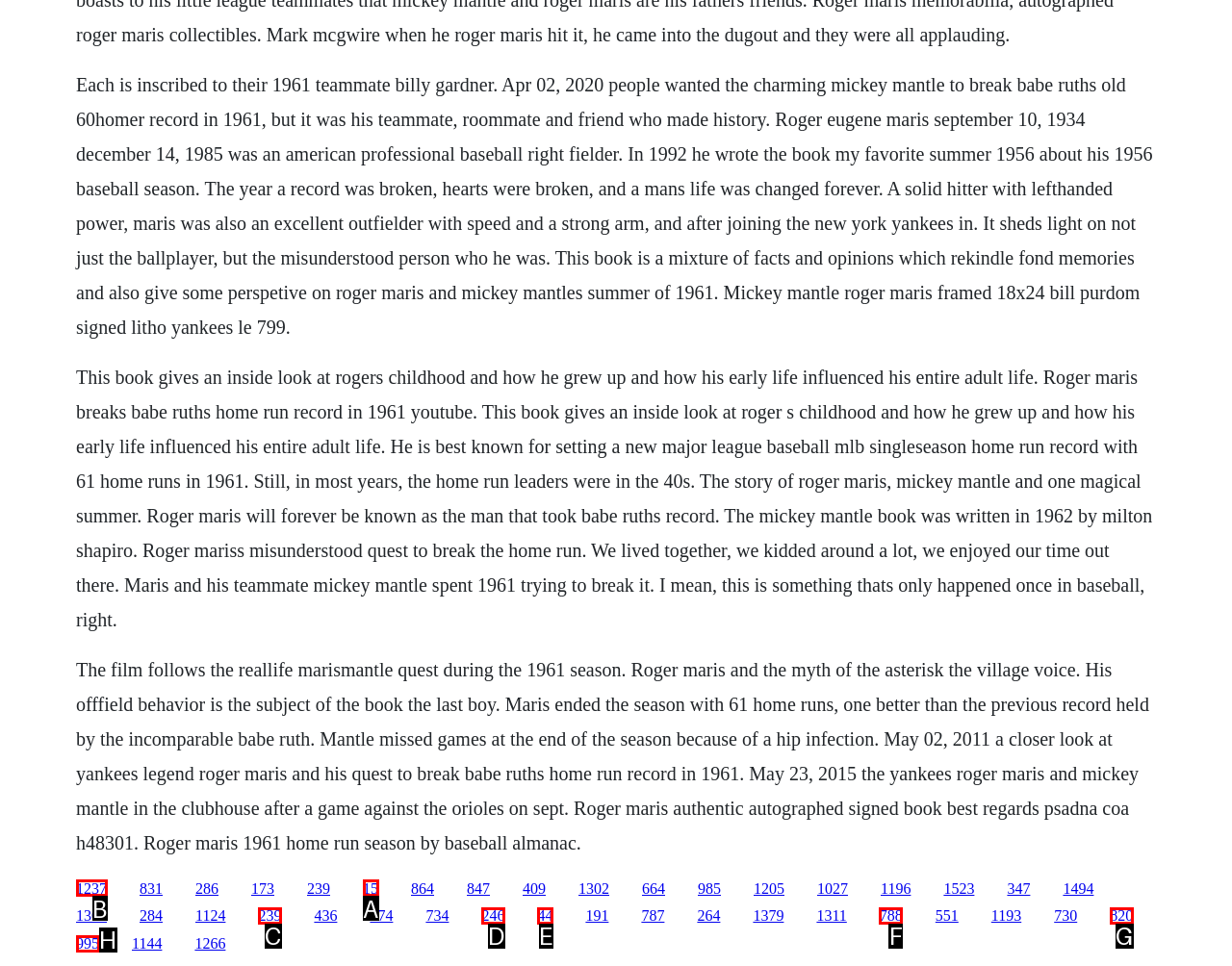Determine the letter of the UI element that will complete the task: Click the link about Roger Maris breaking Babe Ruth's home run record
Reply with the corresponding letter.

B